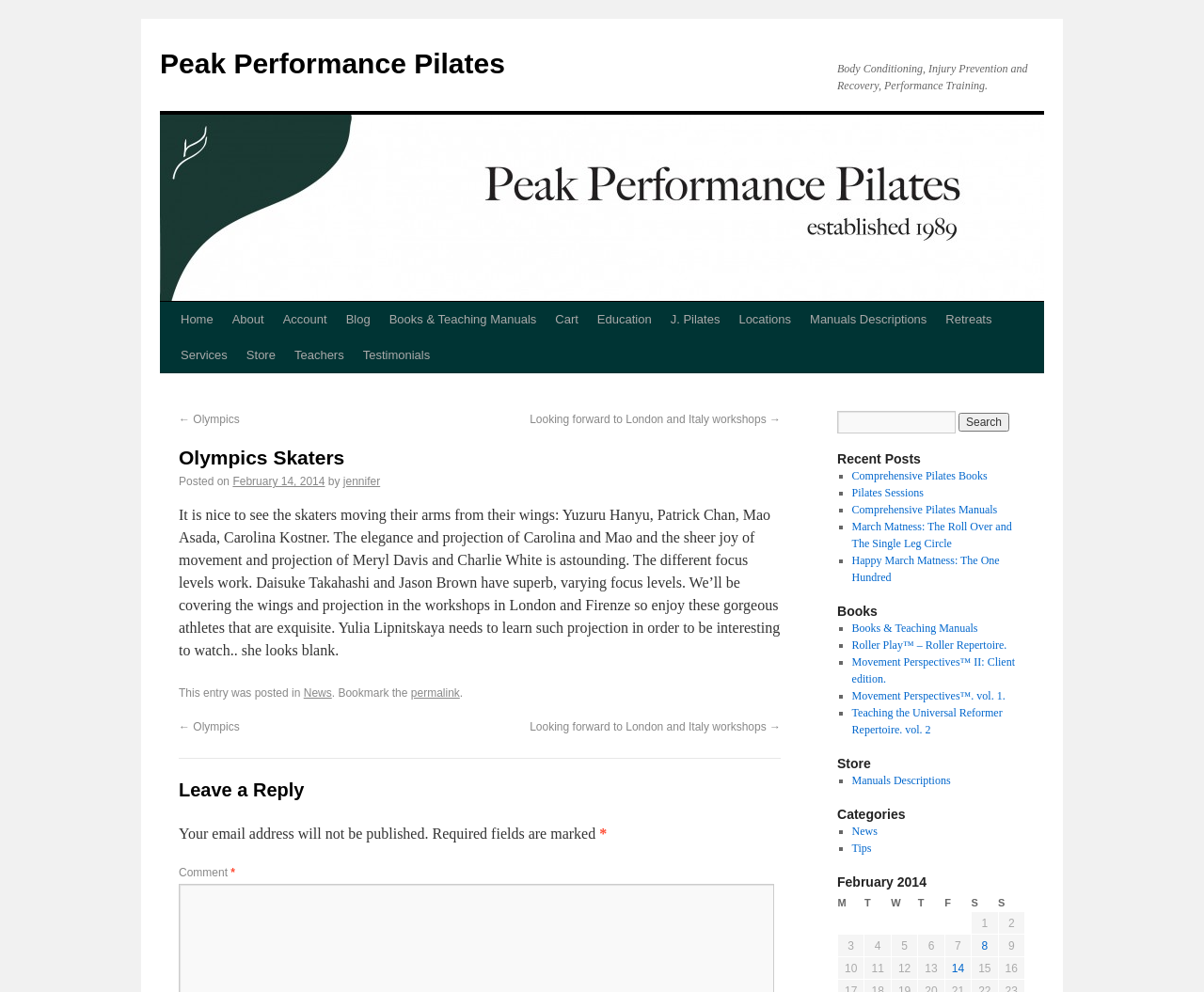Analyze the image and give a detailed response to the question:
What is the topic of the recent posts listed?

The recent posts listed under the 'Recent Posts' section are all related to Pilates exercises and manuals, including 'Comprehensive Pilates Books', 'Pilates Sessions', and 'March Matness: The Roll Over and The Single Leg Circle', which suggests that the website is focused on providing information and resources on Pilates exercises and techniques.